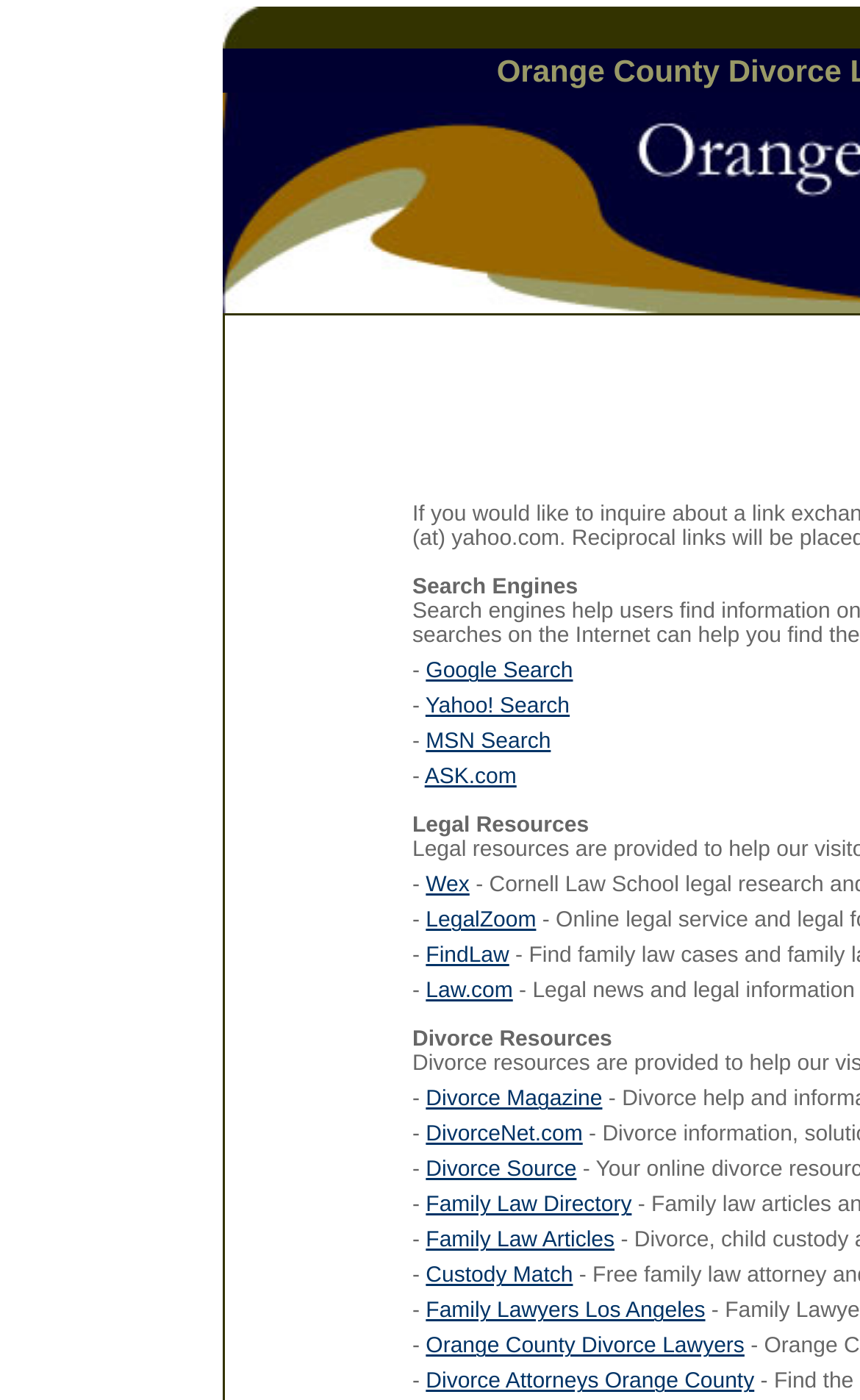Find the bounding box coordinates of the area that needs to be clicked in order to achieve the following instruction: "Read about Divorce Resources". The coordinates should be specified as four float numbers between 0 and 1, i.e., [left, top, right, bottom].

[0.479, 0.735, 0.712, 0.752]